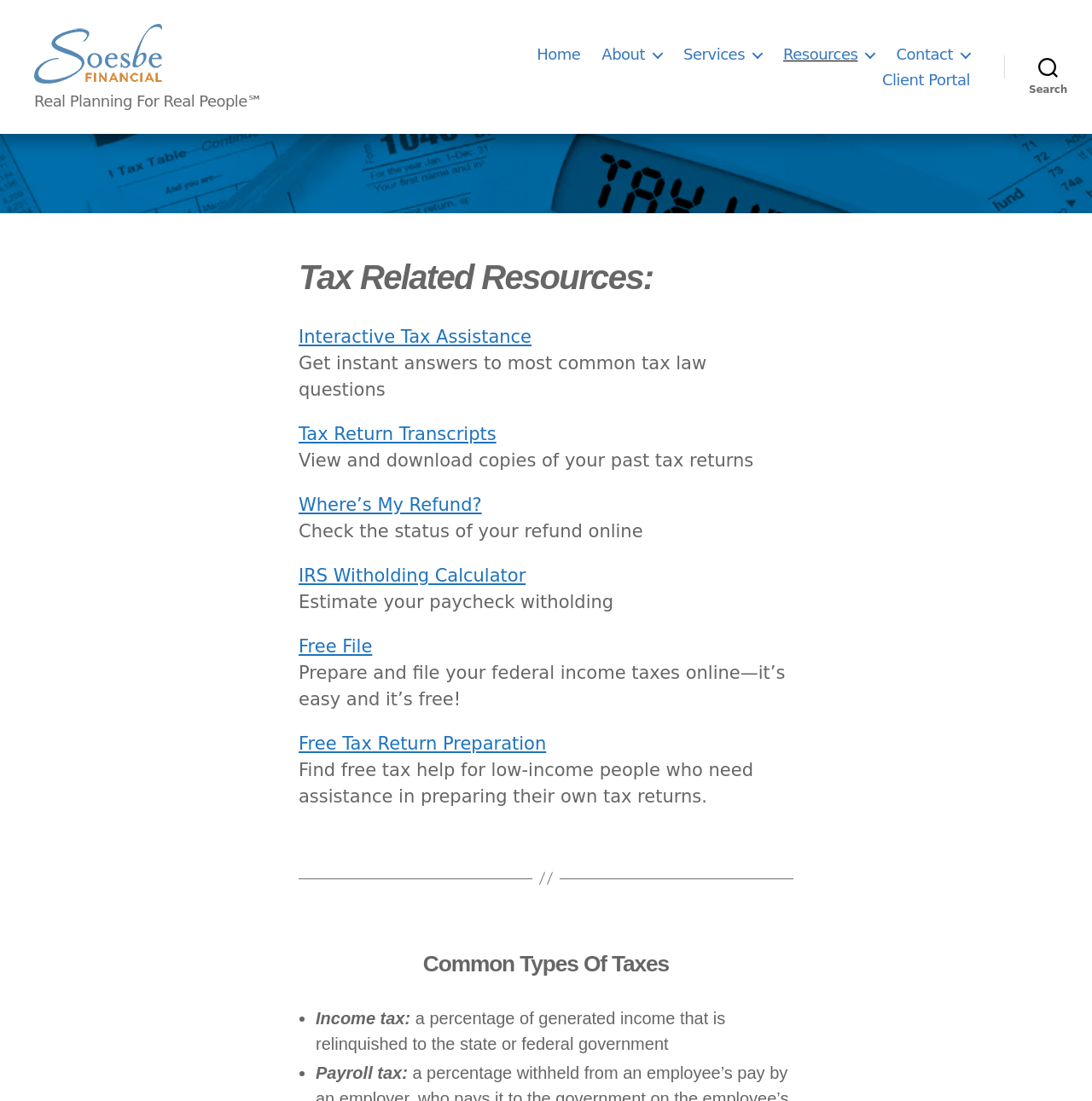How many links are under the 'Tax Related Resources:' section?
Using the image provided, answer with just one word or phrase.

7